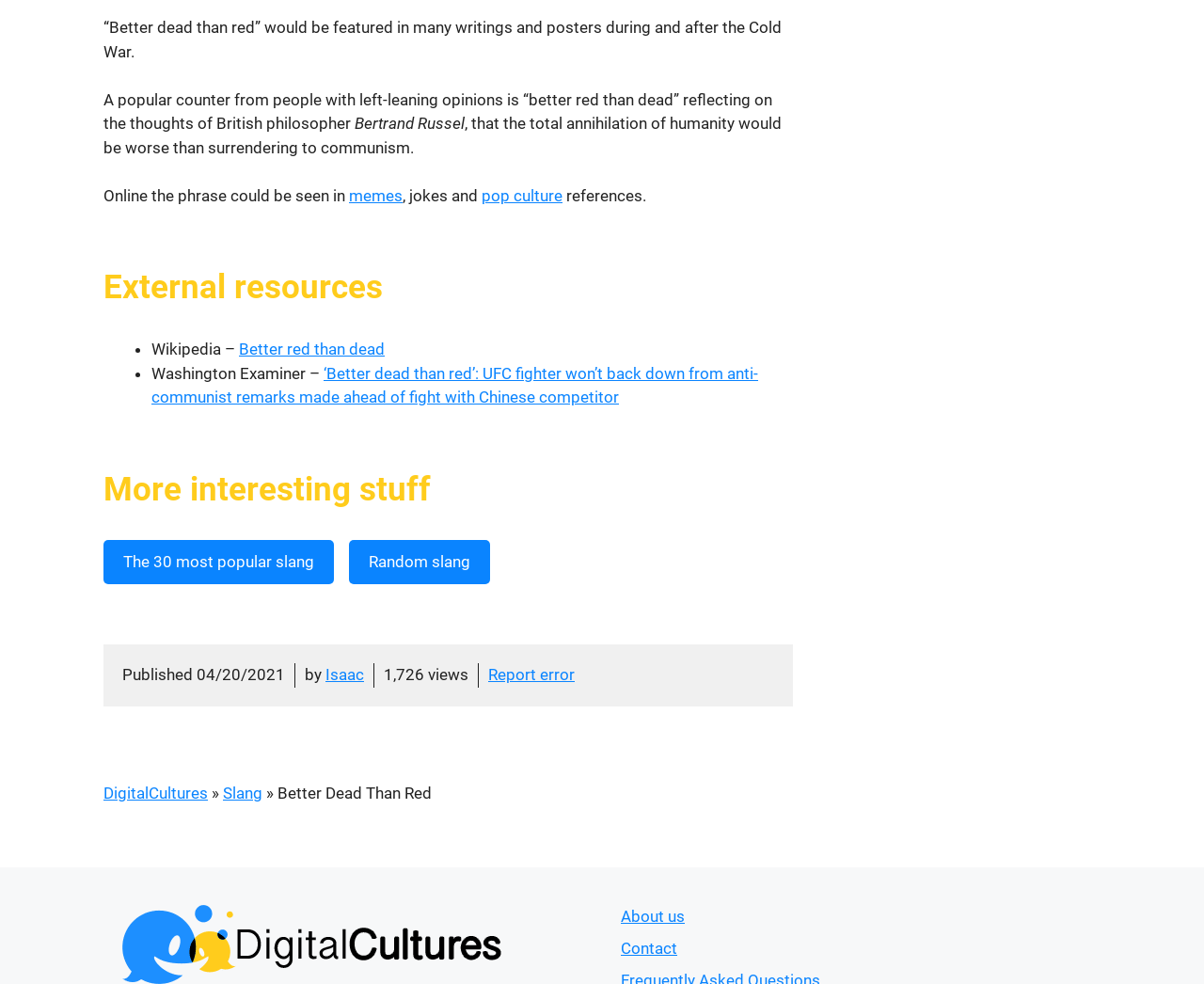Locate the bounding box coordinates of the element's region that should be clicked to carry out the following instruction: "go to the page of Isaac". The coordinates need to be four float numbers between 0 and 1, i.e., [left, top, right, bottom].

[0.27, 0.676, 0.302, 0.695]